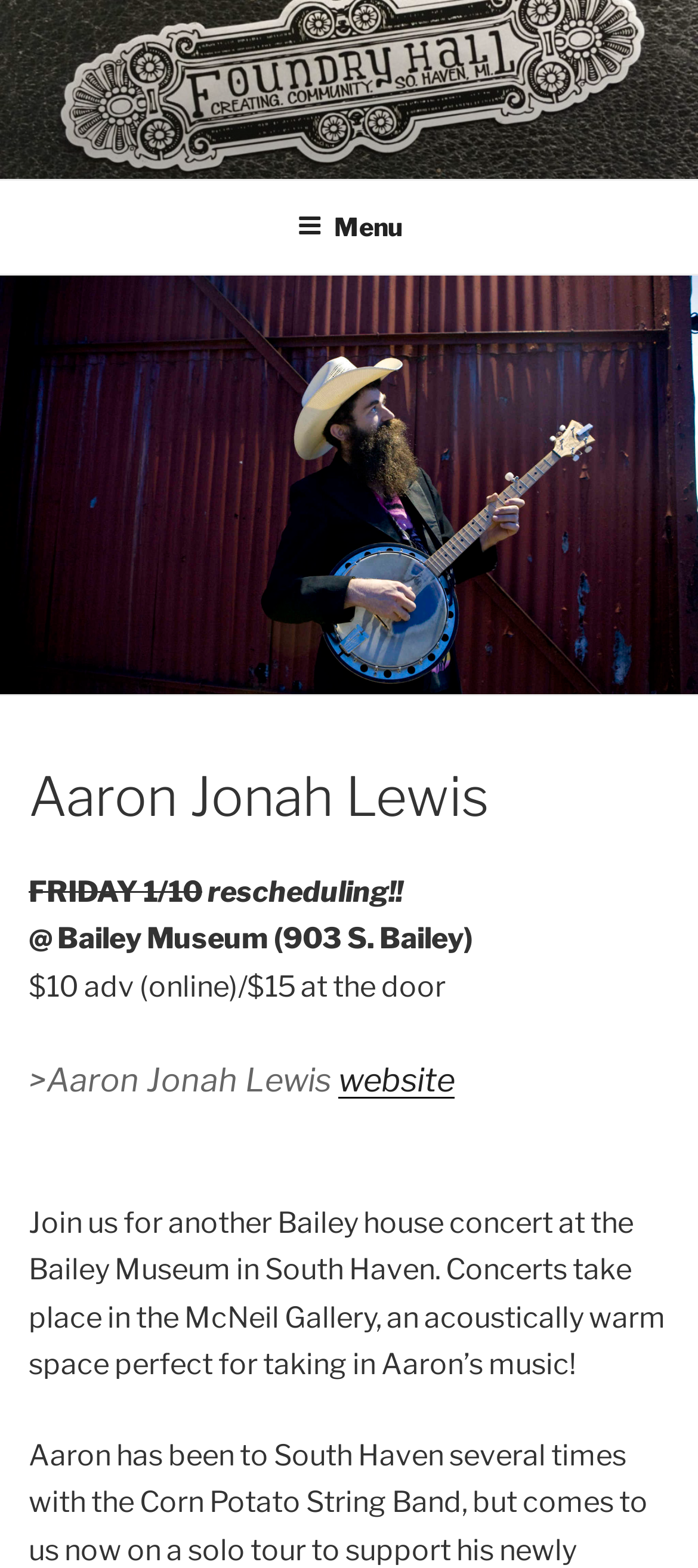Please answer the following question using a single word or phrase: 
What is the price of the concert ticket at the door?

$15